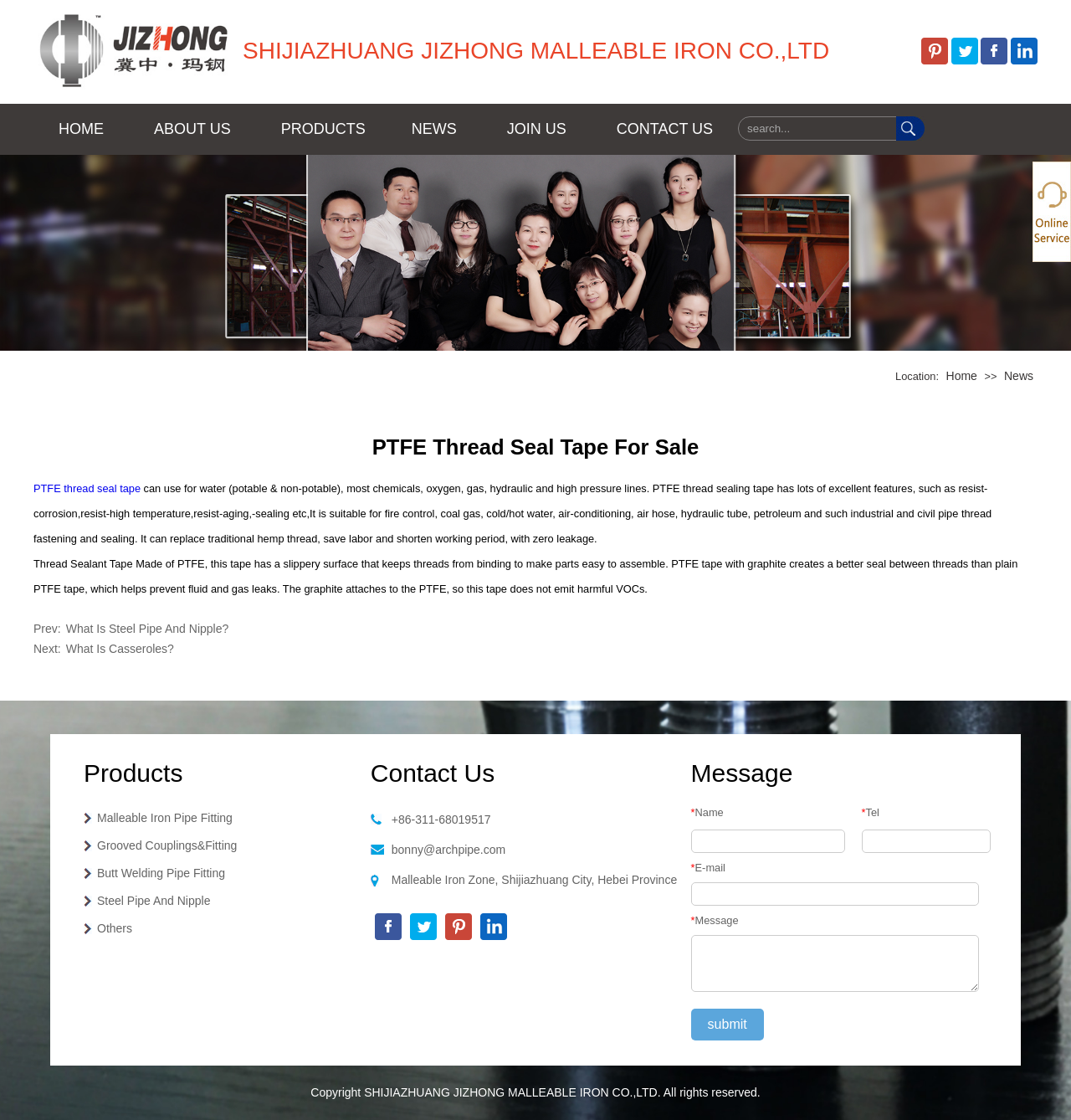Locate the bounding box coordinates of the clickable area to execute the instruction: "go to home page". Provide the coordinates as four float numbers between 0 and 1, represented as [left, top, right, bottom].

[0.031, 0.093, 0.12, 0.138]